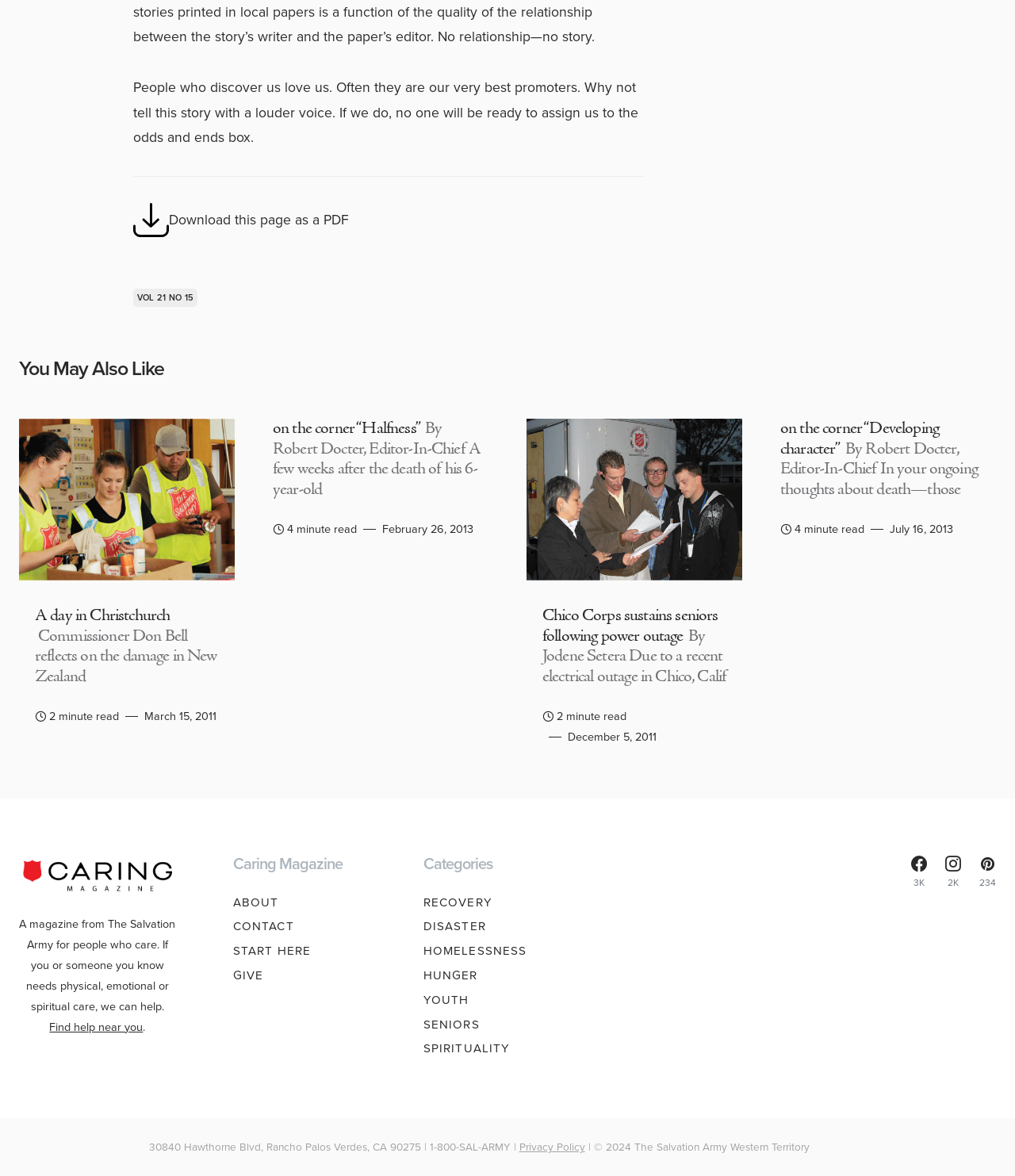Analyze the image and provide a detailed answer to the question: What social media platforms are linked on the webpage?

I found the answer by looking at the bottom section of the webpage, where I saw links to Facebook, Instagram, and Pinterest. These links are accompanied by their respective logos, indicating that they are social media platforms linked on the webpage.